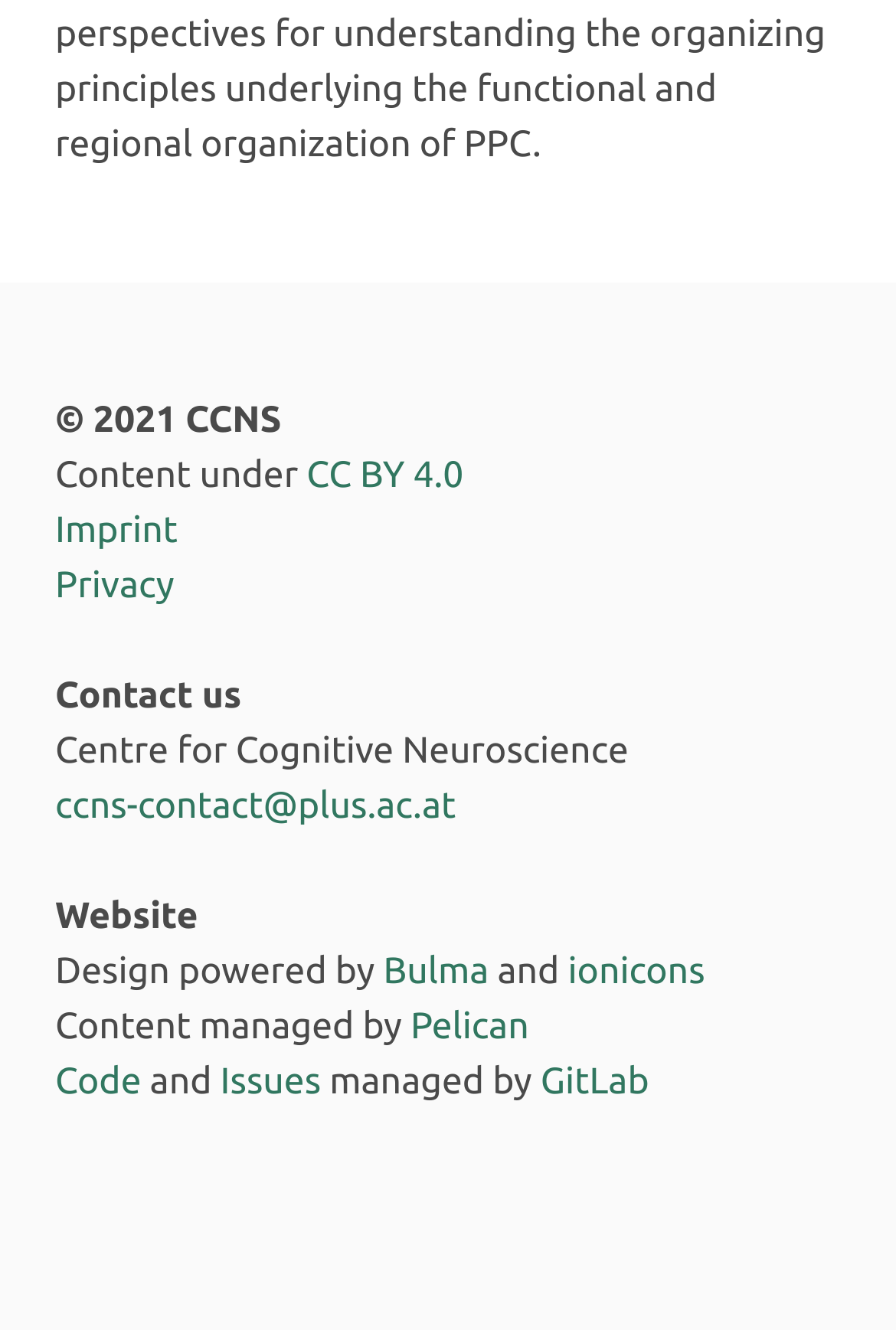Predict the bounding box of the UI element based on the description: "Bulma". The coordinates should be four float numbers between 0 and 1, formatted as [left, top, right, bottom].

[0.428, 0.716, 0.546, 0.747]